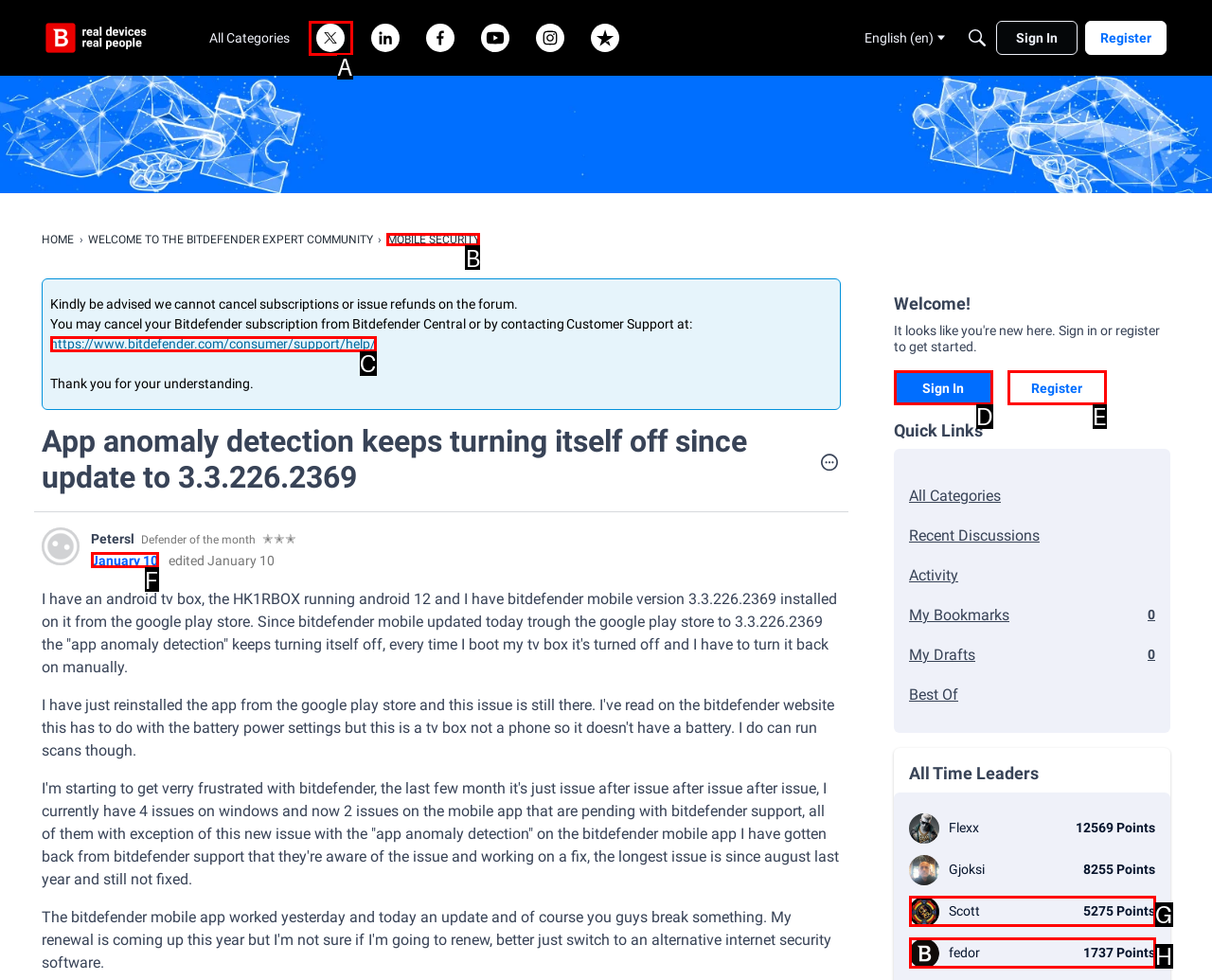Determine which letter corresponds to the UI element to click for this task: View the 'Mobile Security' category
Respond with the letter from the available options.

B